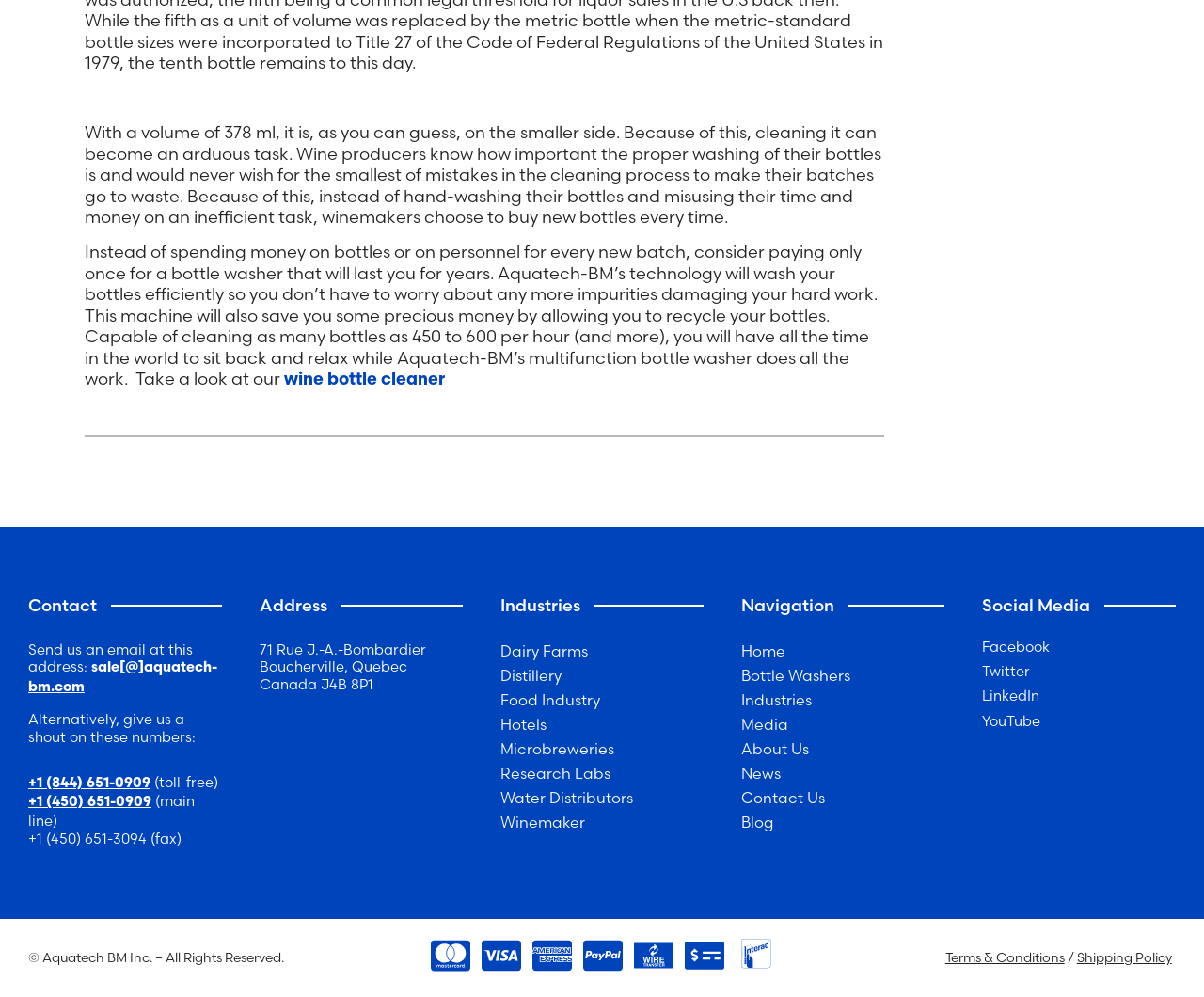Show me the bounding box coordinates of the clickable region to achieve the task as per the instruction: "Send an email to 'sale@aquatech-bm.com'".

[0.023, 0.664, 0.18, 0.697]